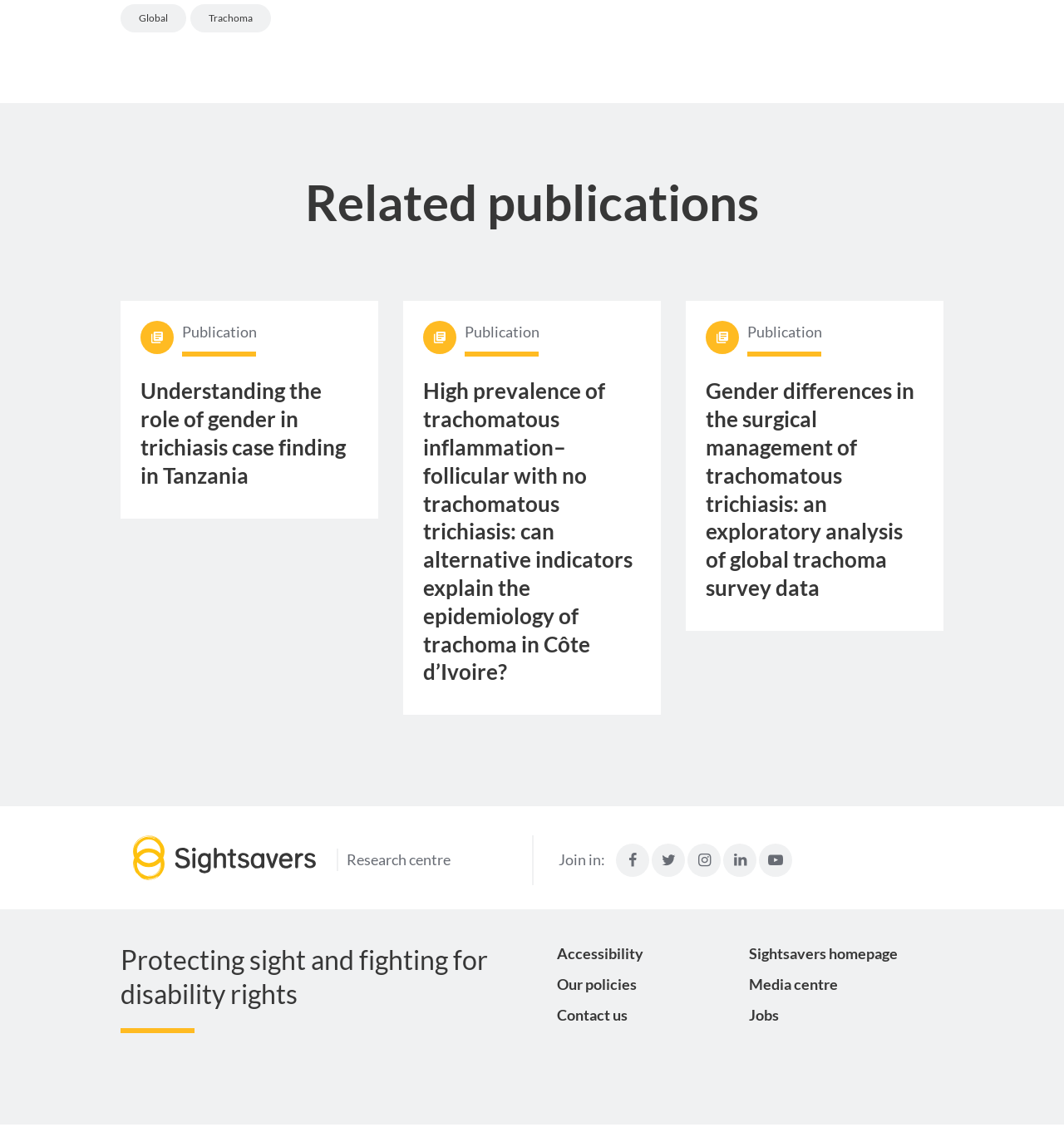Can you specify the bounding box coordinates of the area that needs to be clicked to fulfill the following instruction: "Visit the Research centre"?

[0.326, 0.744, 0.423, 0.76]